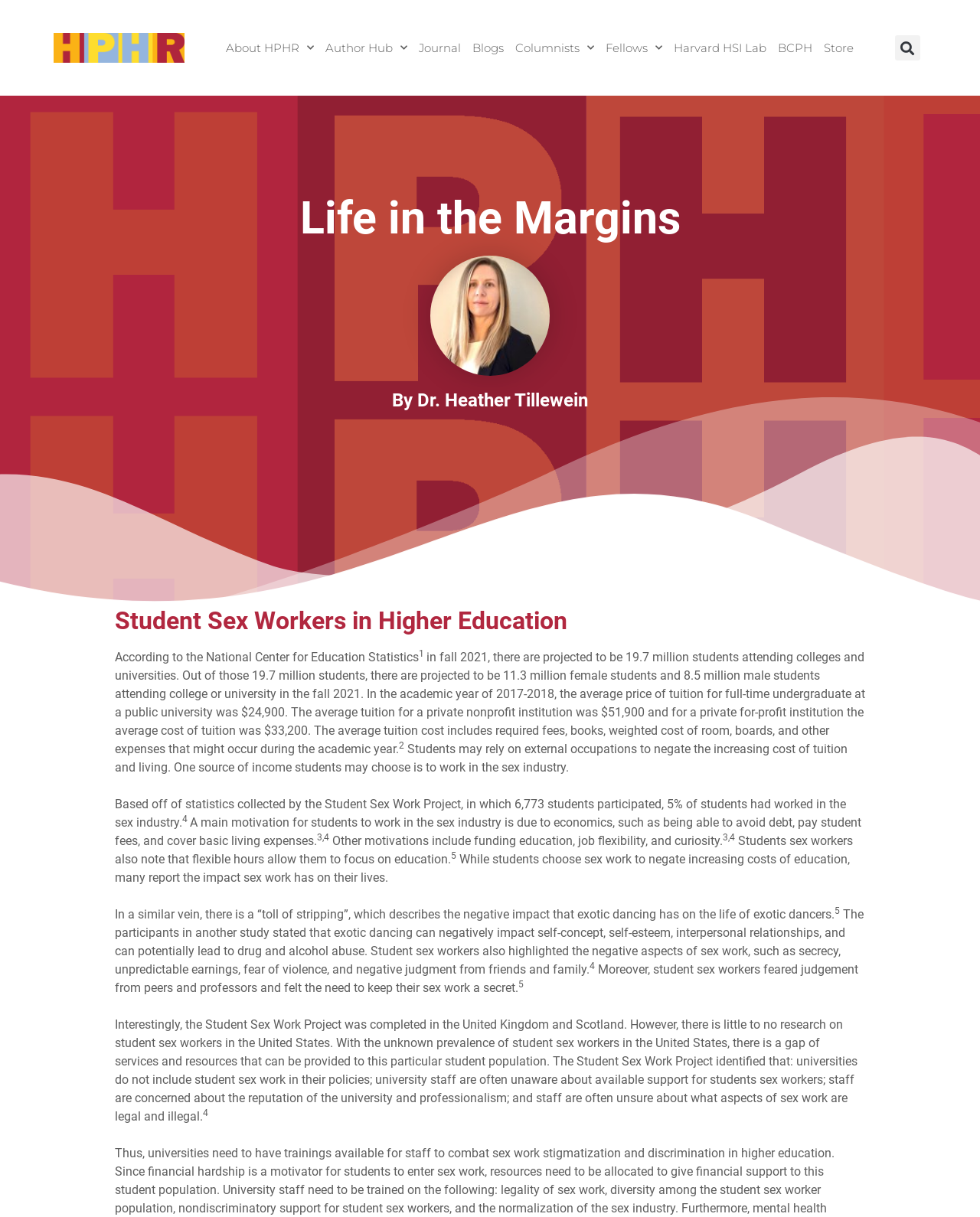Locate the bounding box coordinates of the clickable area needed to fulfill the instruction: "Read the 'Life in the Margins' article".

[0.194, 0.16, 0.806, 0.197]